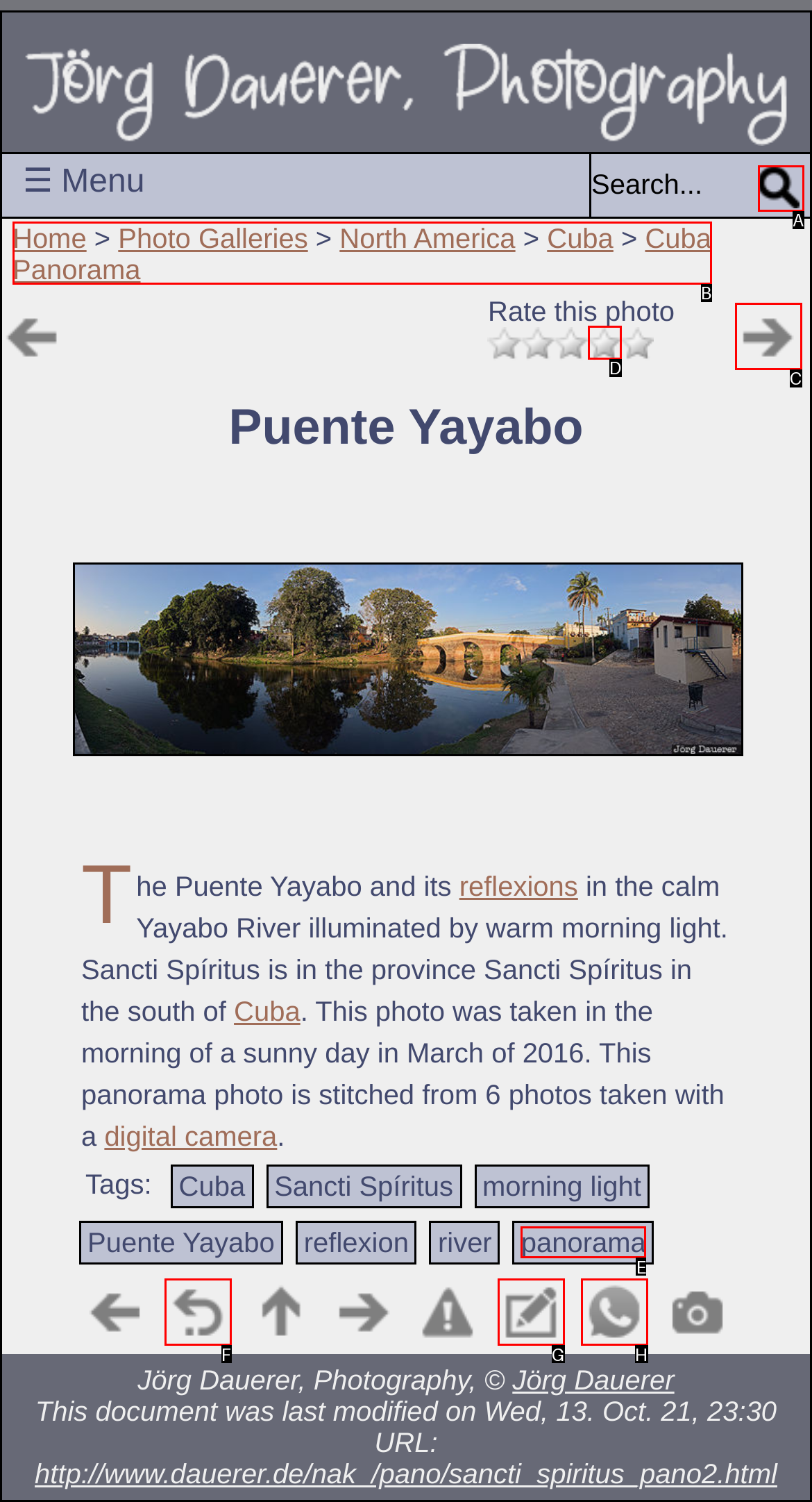Find the option that fits the given description: Cuba Panorama
Answer with the letter representing the correct choice directly.

B